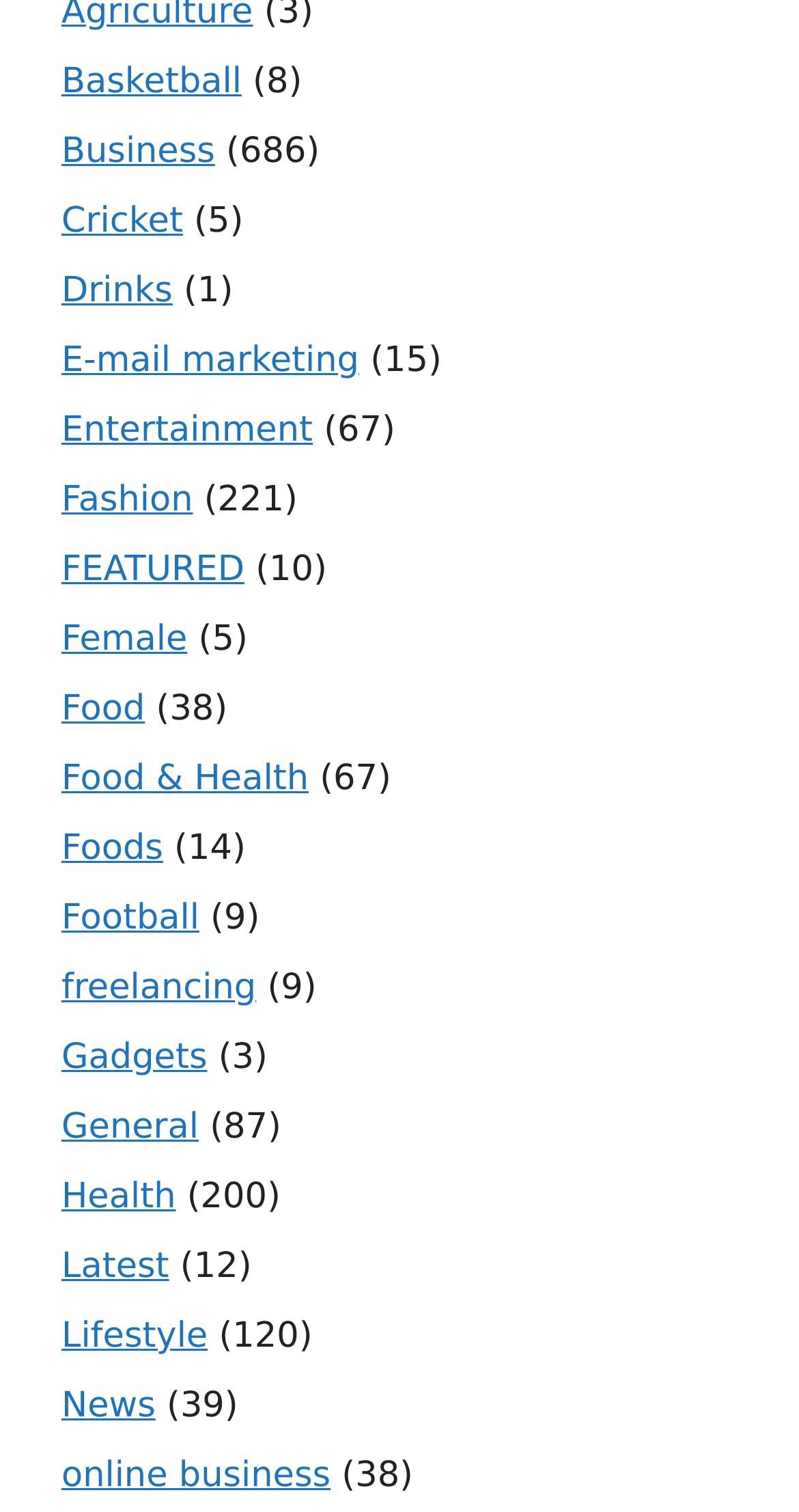Give the bounding box coordinates for this UI element: "online business". The coordinates should be four float numbers between 0 and 1, arranged as [left, top, right, bottom].

[0.077, 0.963, 0.414, 0.99]